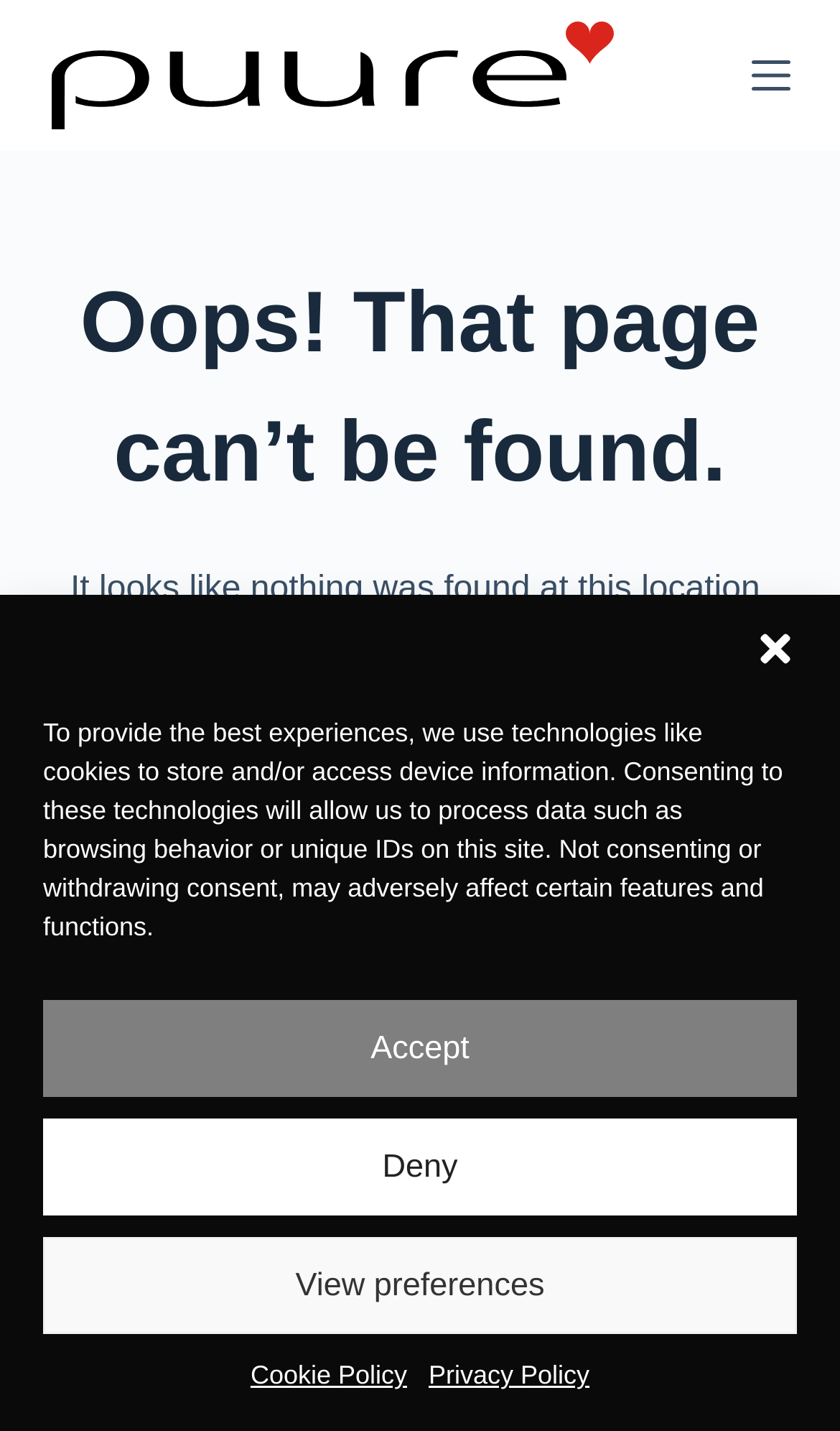Locate the bounding box coordinates of the clickable area needed to fulfill the instruction: "Open the menu".

[0.894, 0.039, 0.94, 0.066]